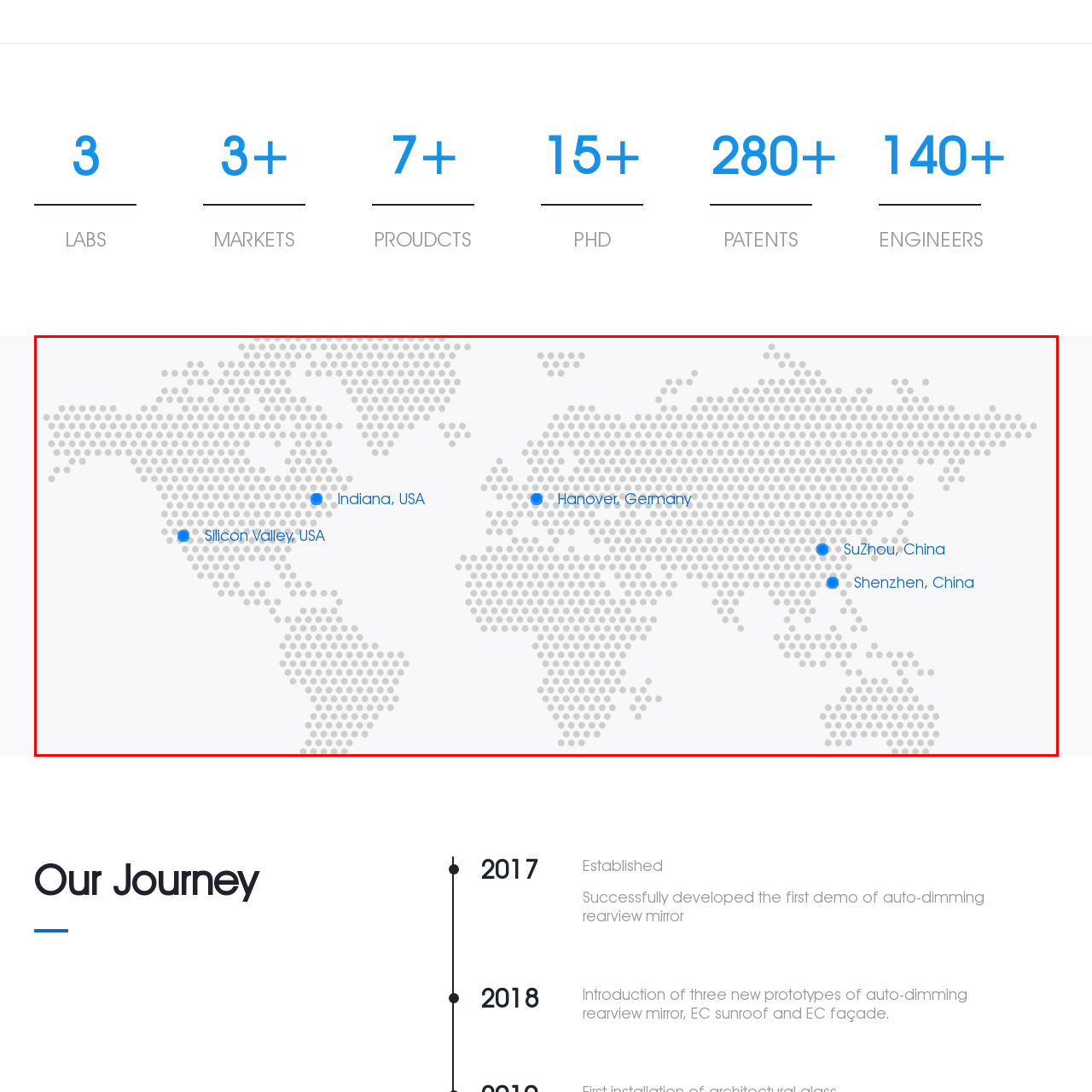Articulate a detailed description of the image inside the red frame.

The image presents a world map dotted with a pattern, highlighting key locations relevant to a company's journey and accomplishments. Notable sites include Silicon Valley and Indiana in the USA, along with Hanover, Germany, and regions in China such as Shenzhen and SuZhou. Each location is marked with blue dots, emphasizing their significance. This visual representation showcases the company's geographical footprint, illustrating a global presence in innovation and development. With marked historical milestones, the image effectively encapsulates the essence of the organization's growth and international reach.